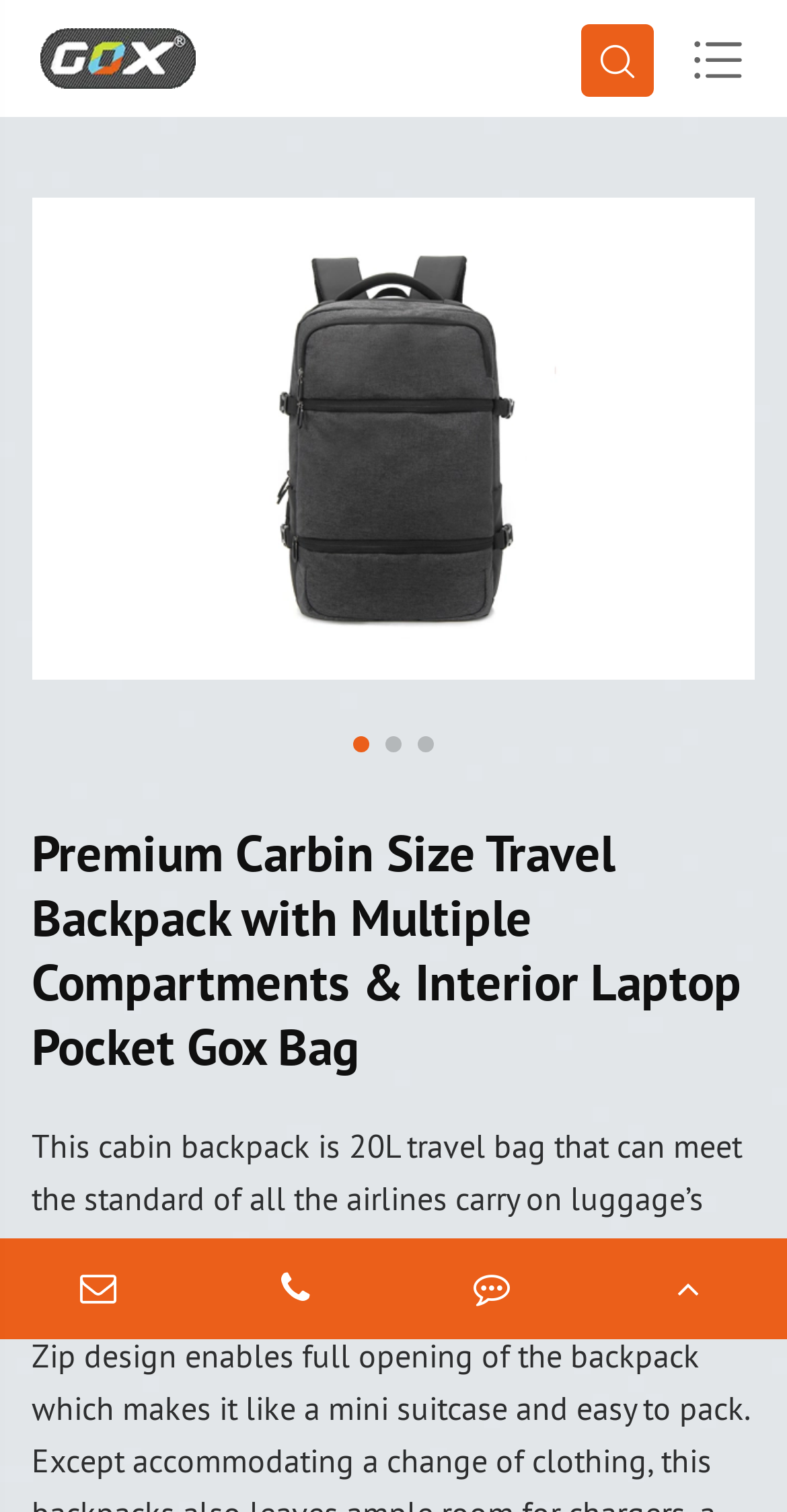Please specify the bounding box coordinates of the element that should be clicked to execute the given instruction: 'View product image'. Ensure the coordinates are four float numbers between 0 and 1, expressed as [left, top, right, bottom].

[0.04, 0.131, 0.96, 0.45]